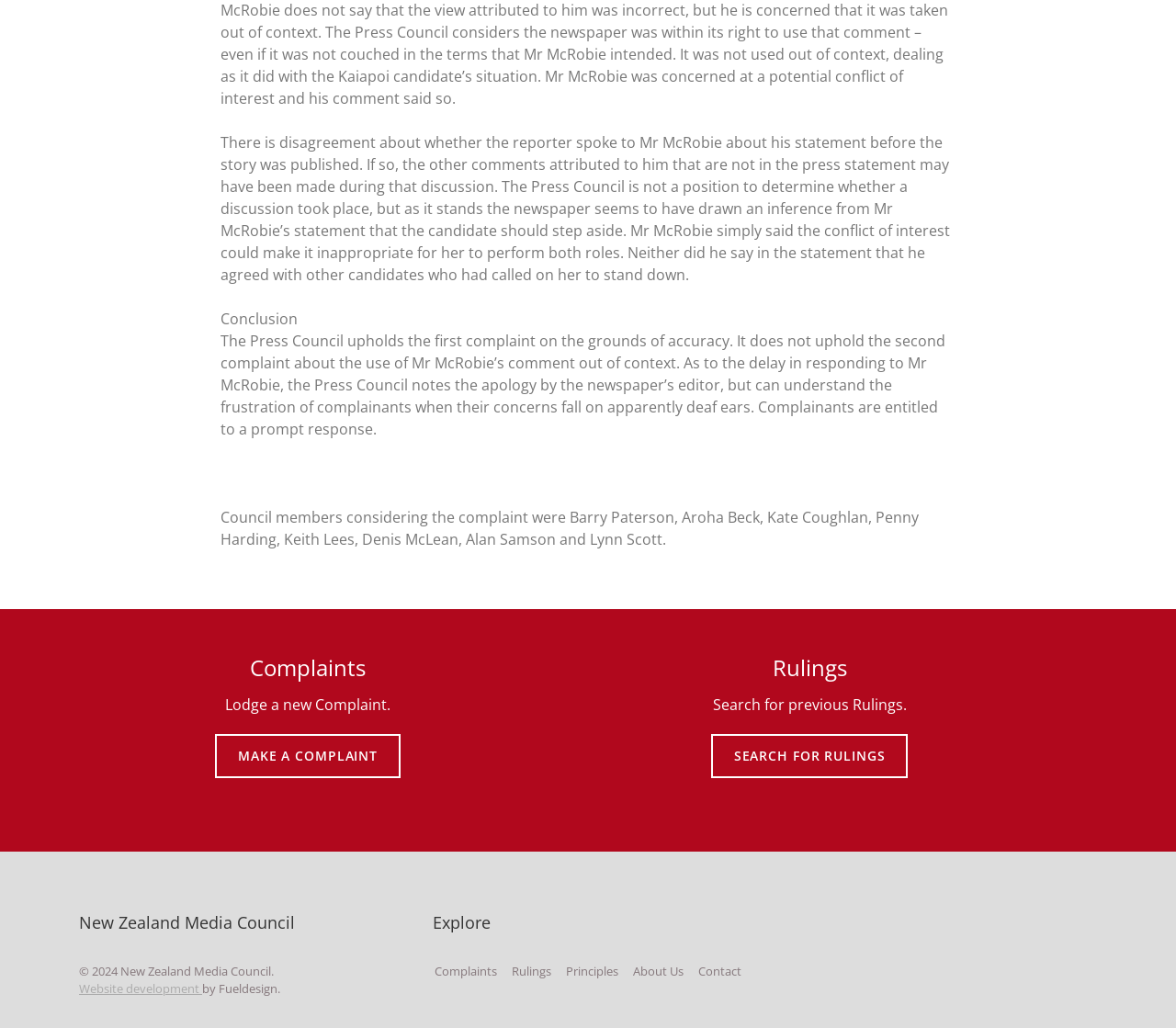Determine the bounding box coordinates of the section I need to click to execute the following instruction: "Search for previous rulings". Provide the coordinates as four float numbers between 0 and 1, i.e., [left, top, right, bottom].

[0.606, 0.676, 0.771, 0.695]